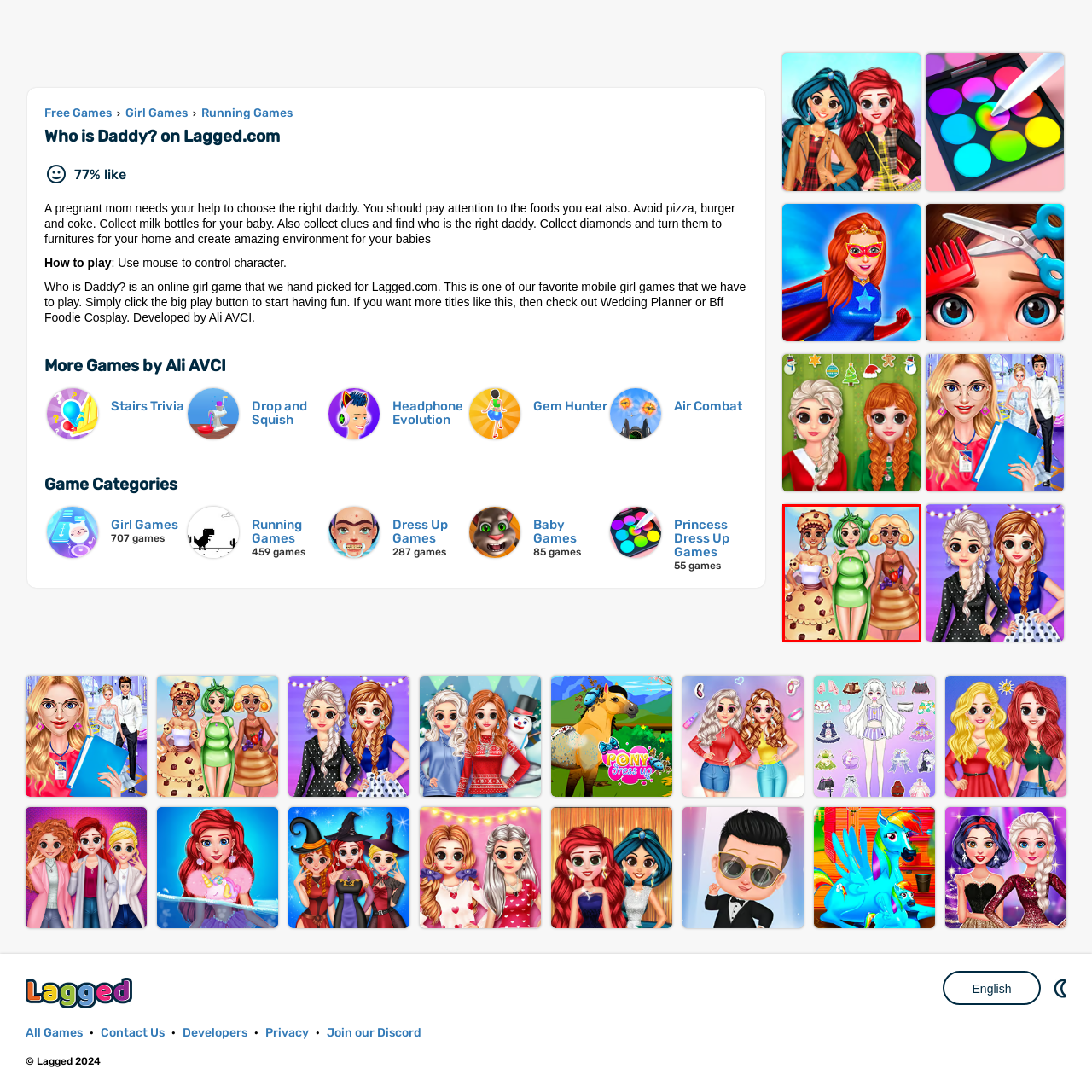Elaborate on all the details and elements present in the red-outlined area of the image.

The image features three whimsical characters styled as delicious desserts, showcasing vibrant outfits inspired by various sweets. On the left, a girl dons a dress resembling a chocolate chip cookie, complete with cookie accents. The center character is dressed in bright green, resembling a playful fruit or vegetable, adding a unique touch to the trio. On the right, a character wears a dress that looks like a decadent chocolate mousse, complete with creamy tones and fruit embellishments. The colorful and cheerful backdrop enhances the fun, dessert-themed aesthetic, reflecting the playful and imaginative nature of the game "Bff Foodie Cosplay." This game invites players to engage in a creative dress-up experience, encouraging a blend of culinary art and fashion.